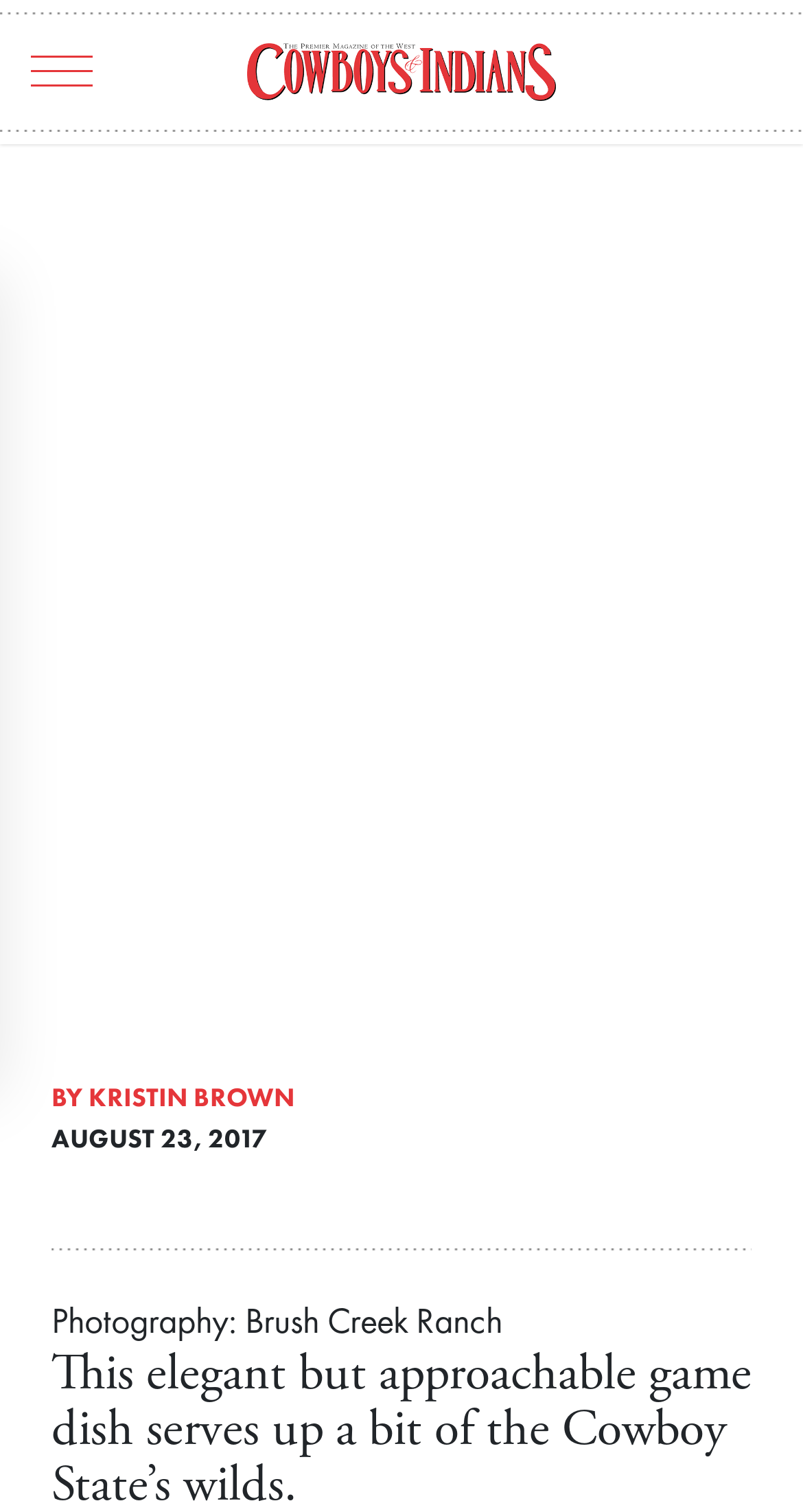What is the category of the article?
Refer to the image and give a detailed answer to the question.

I determined the category of the article by looking at the links at the top of the webpage, which include 'TRAVEL', 'ART & CULTURE', 'ENTERTAINMENT', and so on. The article's title 'Taste of the West: A Huntsman’s Plate Recipe' suggests that it belongs to the 'FOOD & DRINK' category.